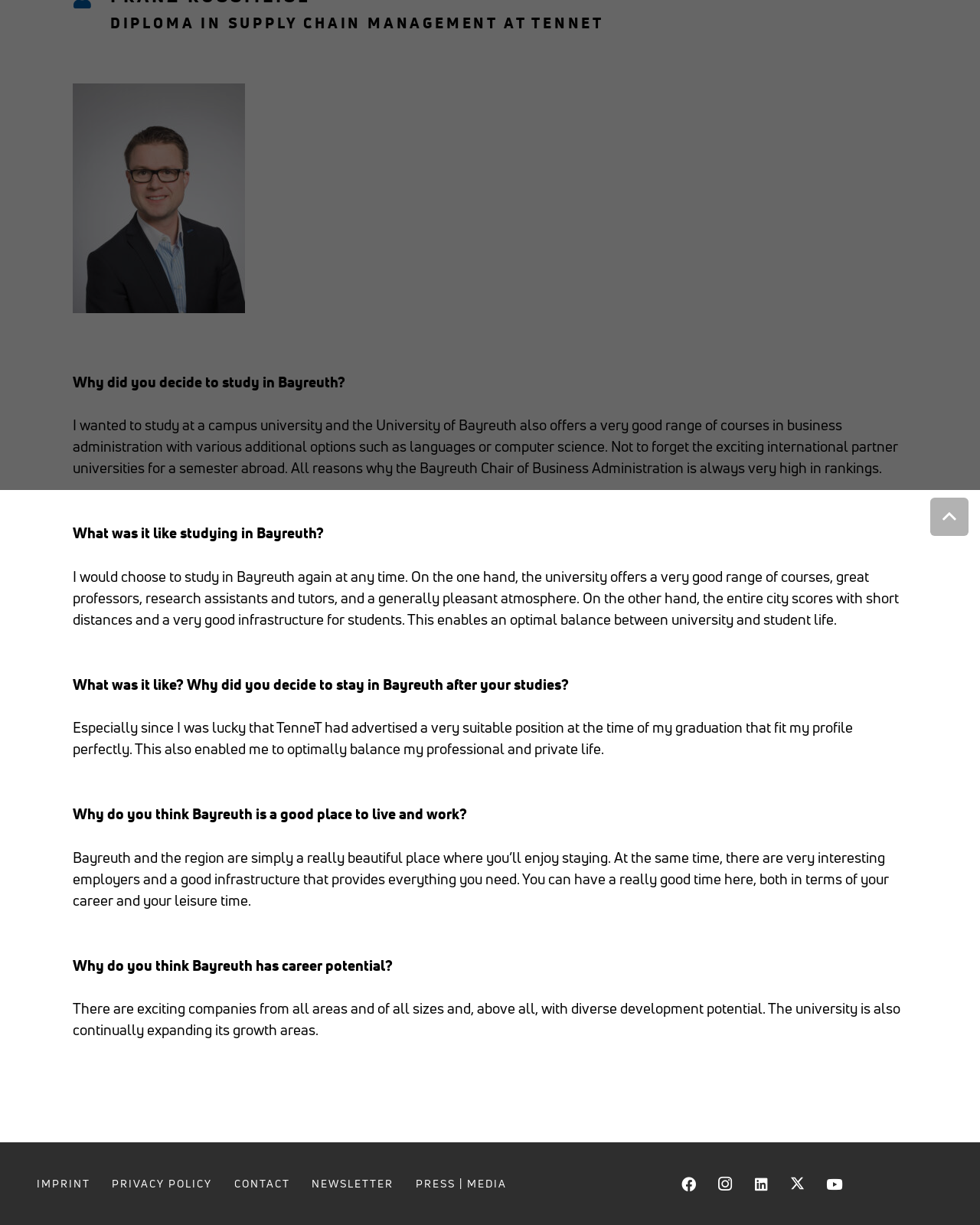Determine the bounding box for the described UI element: "Imprint".

[0.677, 0.337, 0.703, 0.346]